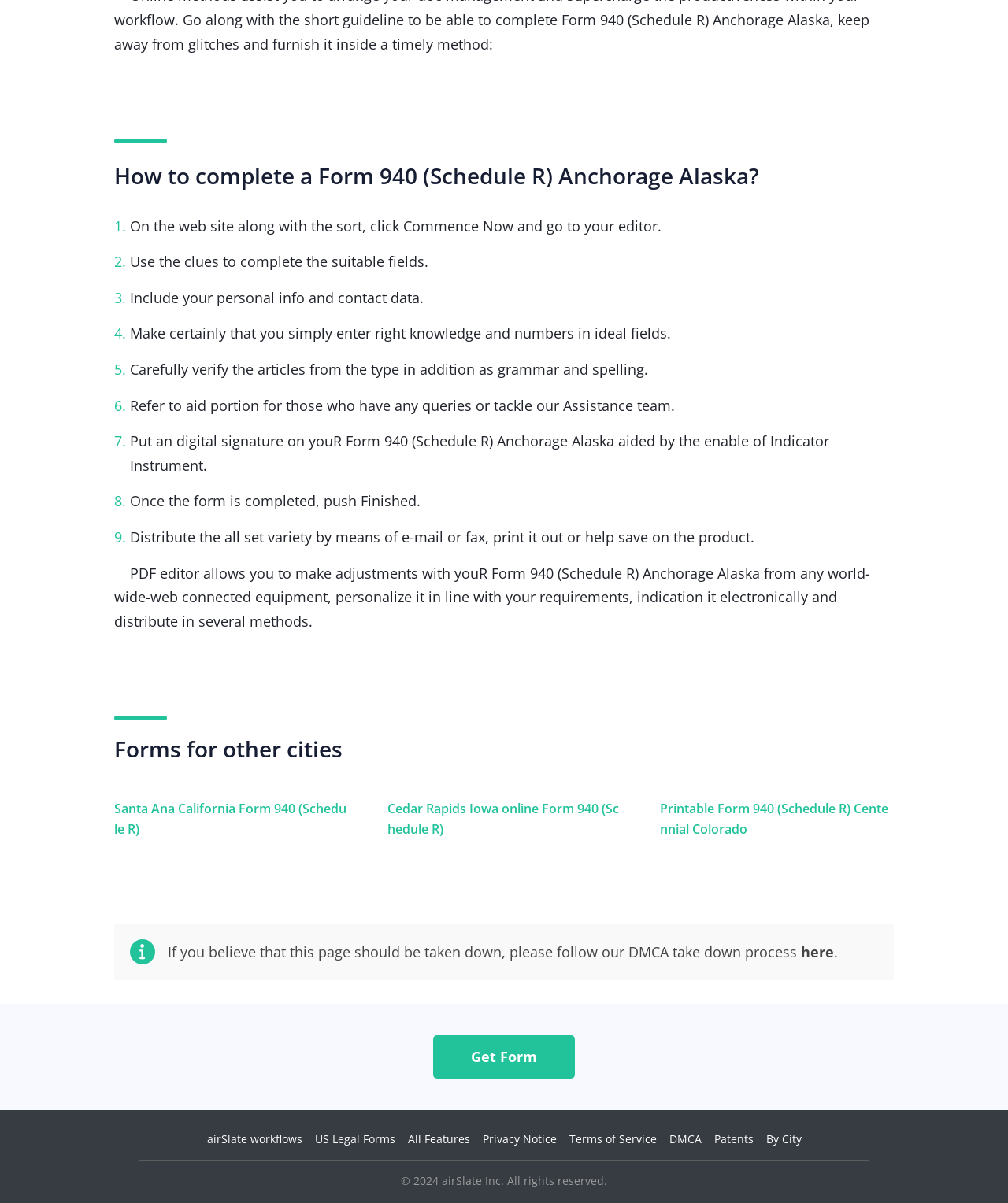Provide a single word or phrase answer to the question: 
What other cities' forms are available?

Santa Ana, Cedar Rapids, Centennial